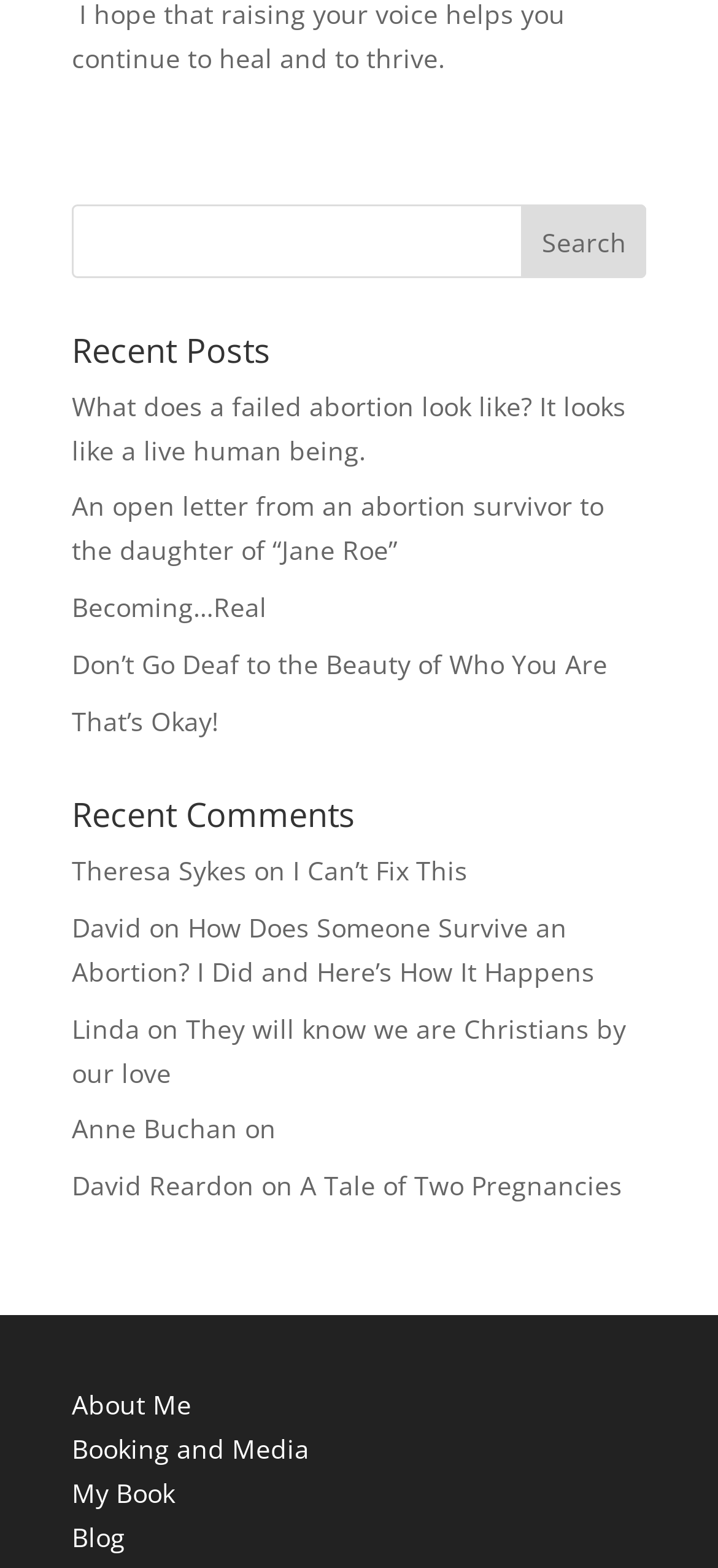What type of content is featured on this webpage?
Please give a well-detailed answer to the question.

The webpage has multiple links with descriptive text, such as 'What does a failed abortion look like? It looks like a live human being.' and 'An open letter from an abortion survivor to the daughter of “Jane Roe”'. This suggests that the webpage features blog posts or articles on a specific topic.